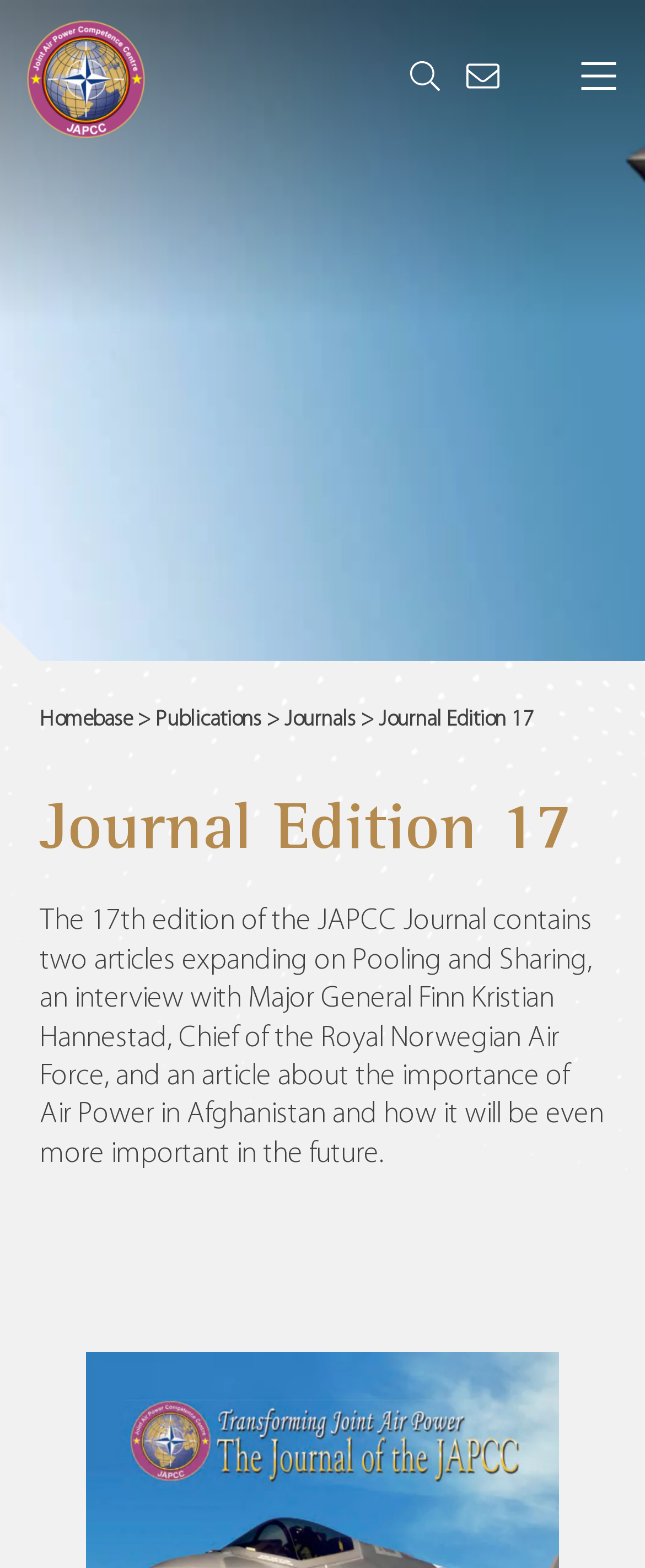Please look at the image and answer the question with a detailed explanation: What is the position of the 'Publications' link?

I found the answer by looking at the link element with the text 'Publications' which is located at coordinates [0.241, 0.452, 0.405, 0.466]. This link is positioned in the middle left section of the webpage.